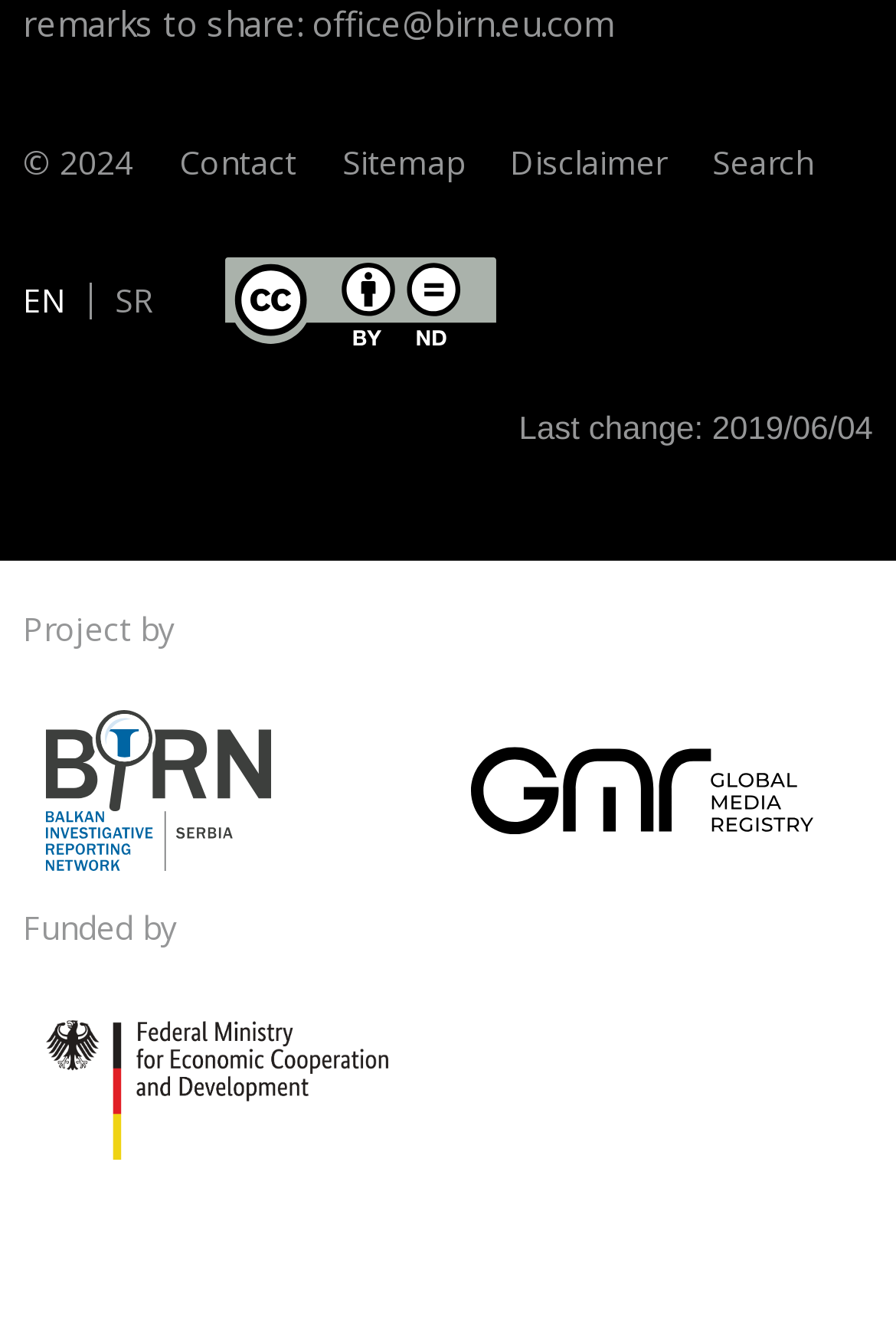Find the bounding box coordinates of the clickable area that will achieve the following instruction: "Contact us".

[0.2, 0.104, 0.331, 0.137]